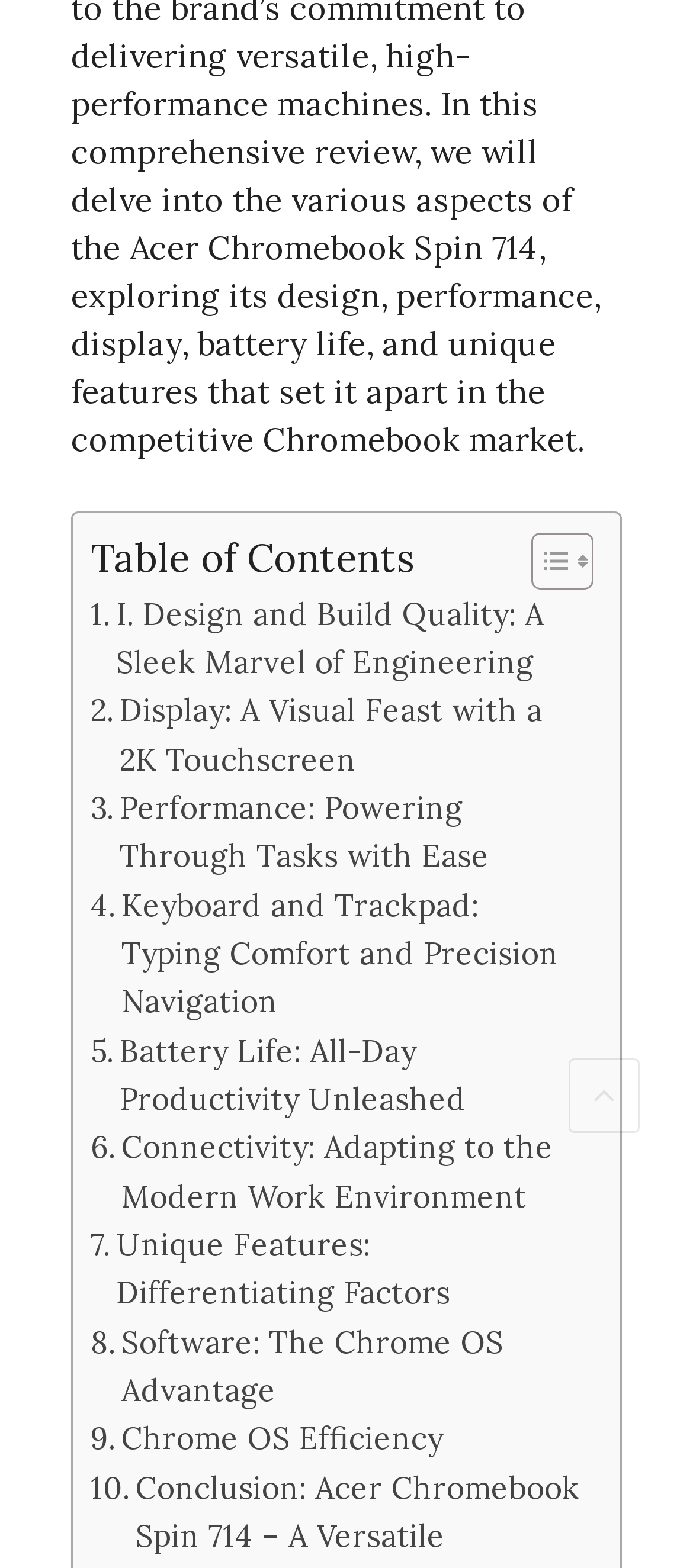Where is the 'Scroll back to top' button located? From the image, respond with a single word or brief phrase.

At the bottom right